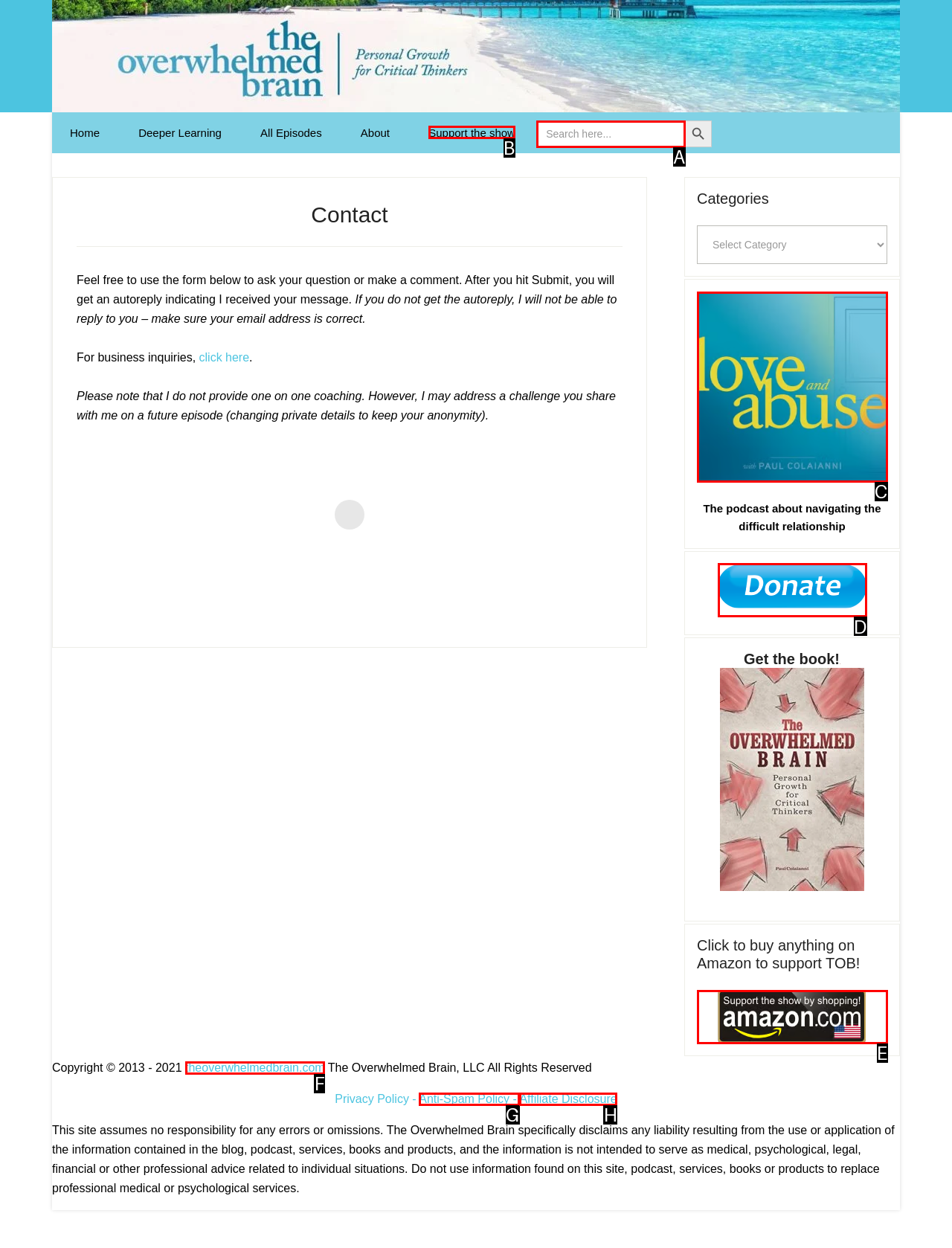Which letter corresponds to the correct option to complete the task: Click on the 'Support the show' link?
Answer with the letter of the chosen UI element.

B